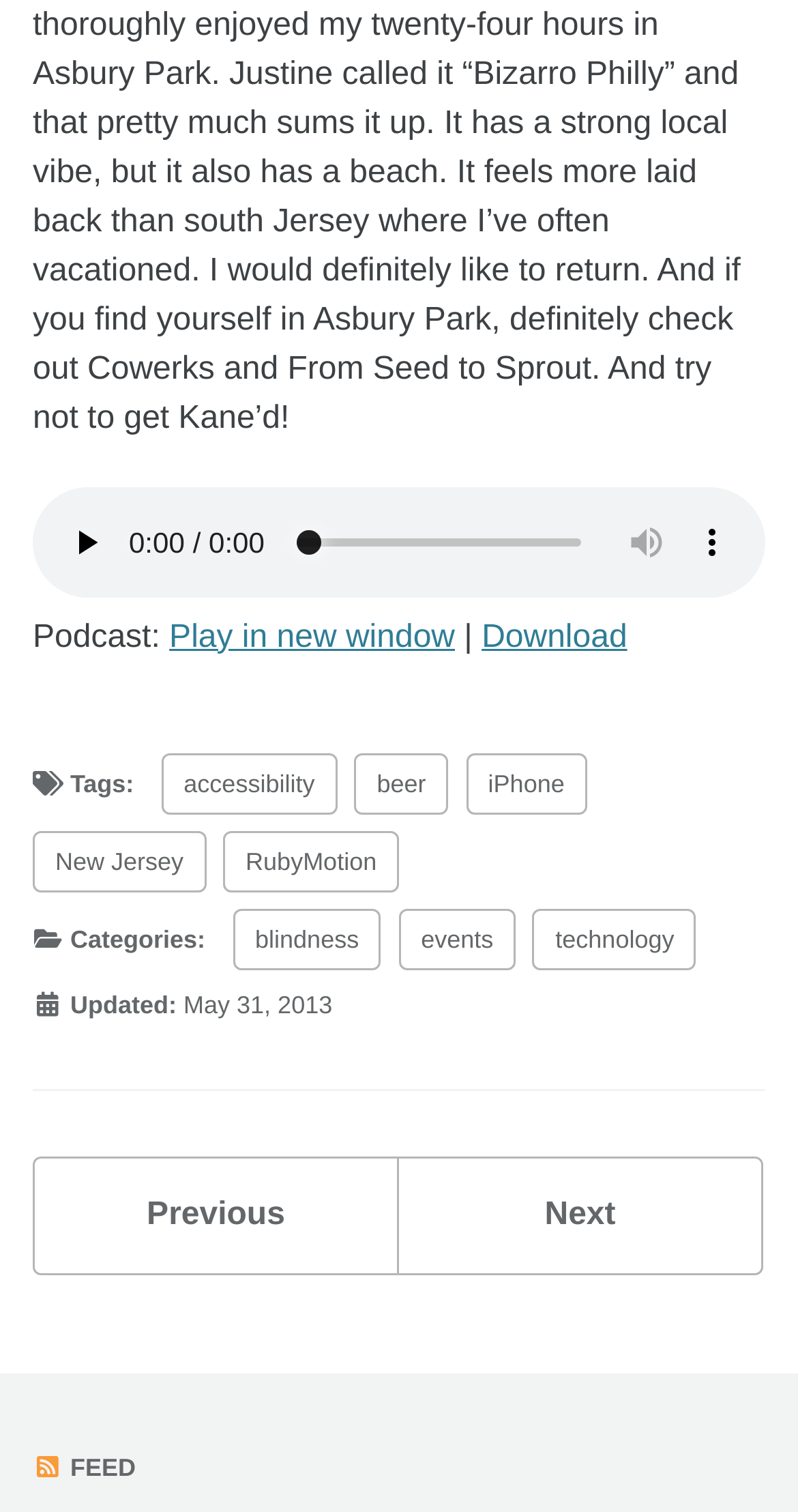Using the webpage screenshot and the element description New Jersey, determine the bounding box coordinates. Specify the coordinates in the format (top-left x, top-left y, bottom-right x, bottom-right y) with values ranging from 0 to 1.

[0.041, 0.55, 0.258, 0.591]